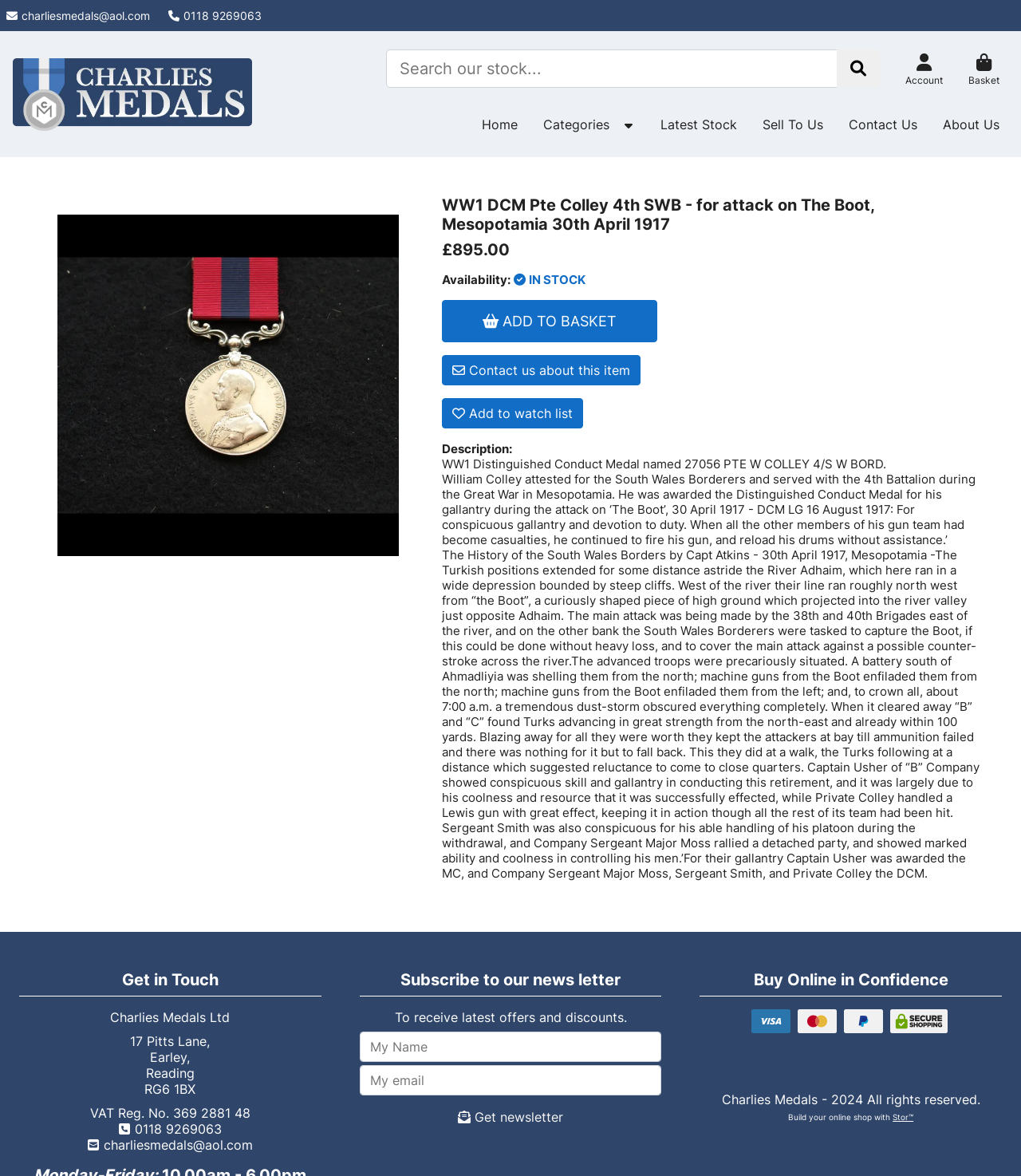Please mark the bounding box coordinates of the area that should be clicked to carry out the instruction: "Contact us about this item".

[0.433, 0.302, 0.627, 0.328]